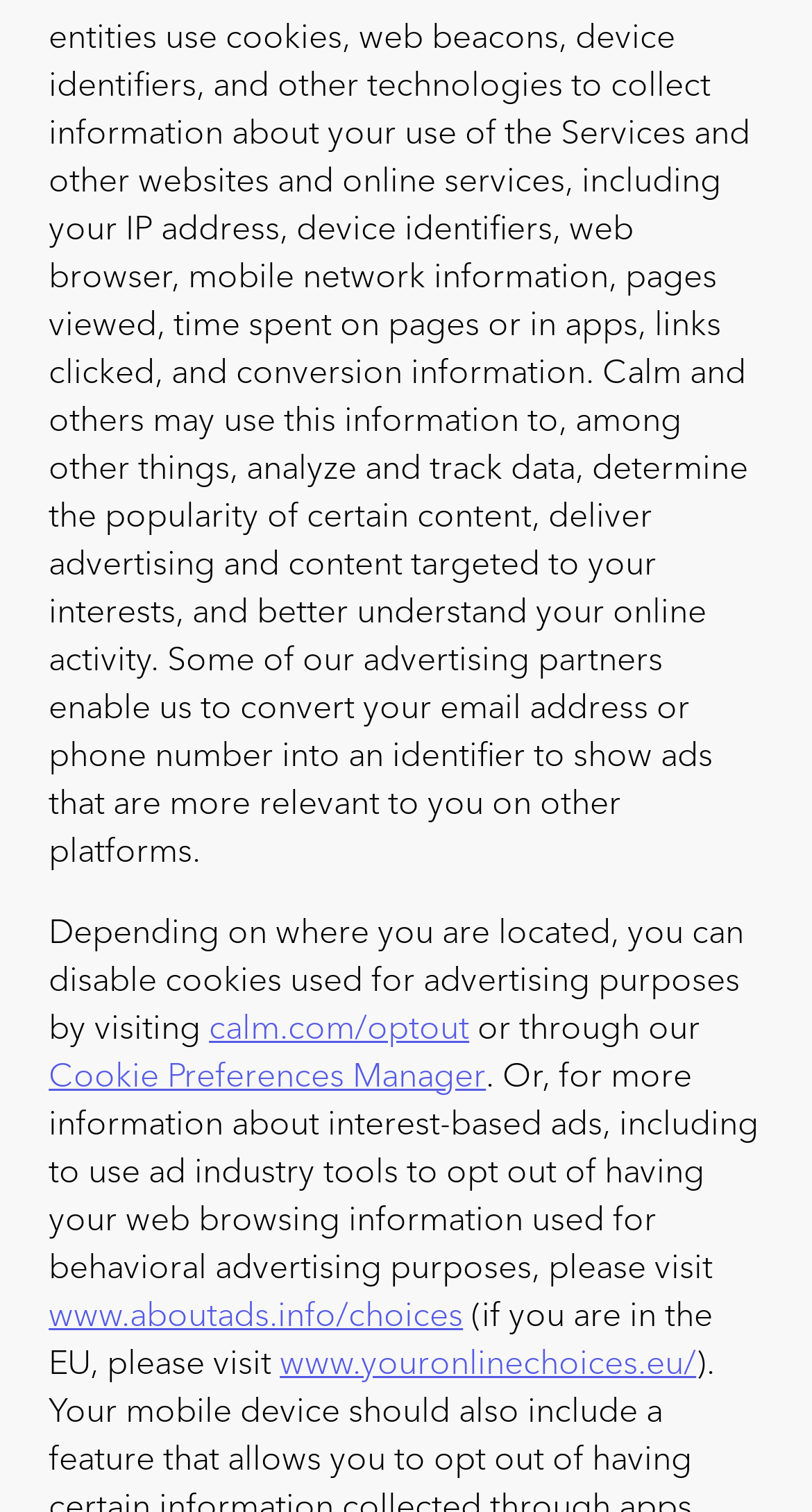Based on the description "Cookie Preferences Manager", find the bounding box of the specified UI element.

[0.06, 0.693, 0.598, 0.725]